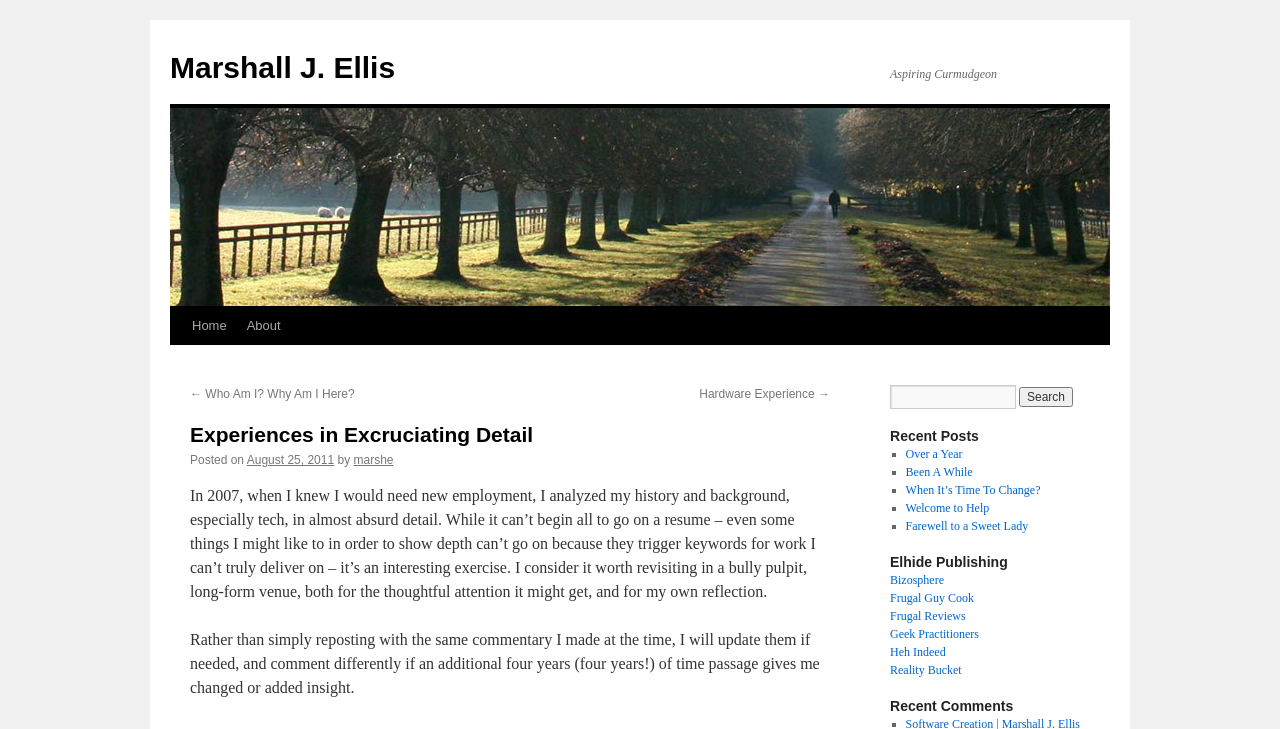Locate and extract the headline of this webpage.

Experiences in Excruciating Detail